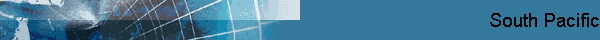What is the purpose of the image design?
Using the details shown in the screenshot, provide a comprehensive answer to the question.

The overall aesthetic of the image aims to attract visitors, inviting them to explore travel opportunities in this remarkable part of the world, showcasing the beauty and richness of the South Pacific region.